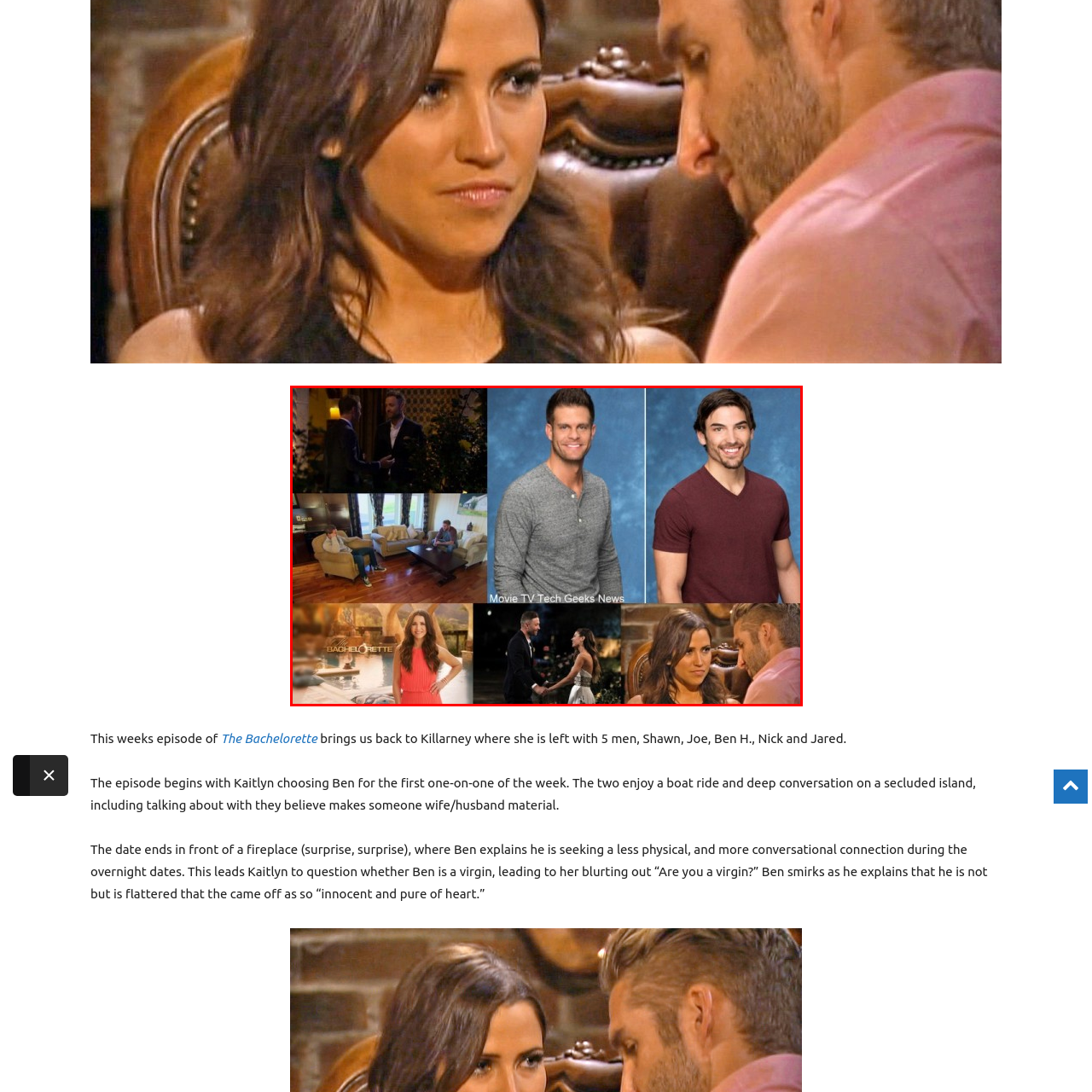Check the section outlined in red, What is the color of the bachelorette's gown? Please reply with a single word or phrase.

Red